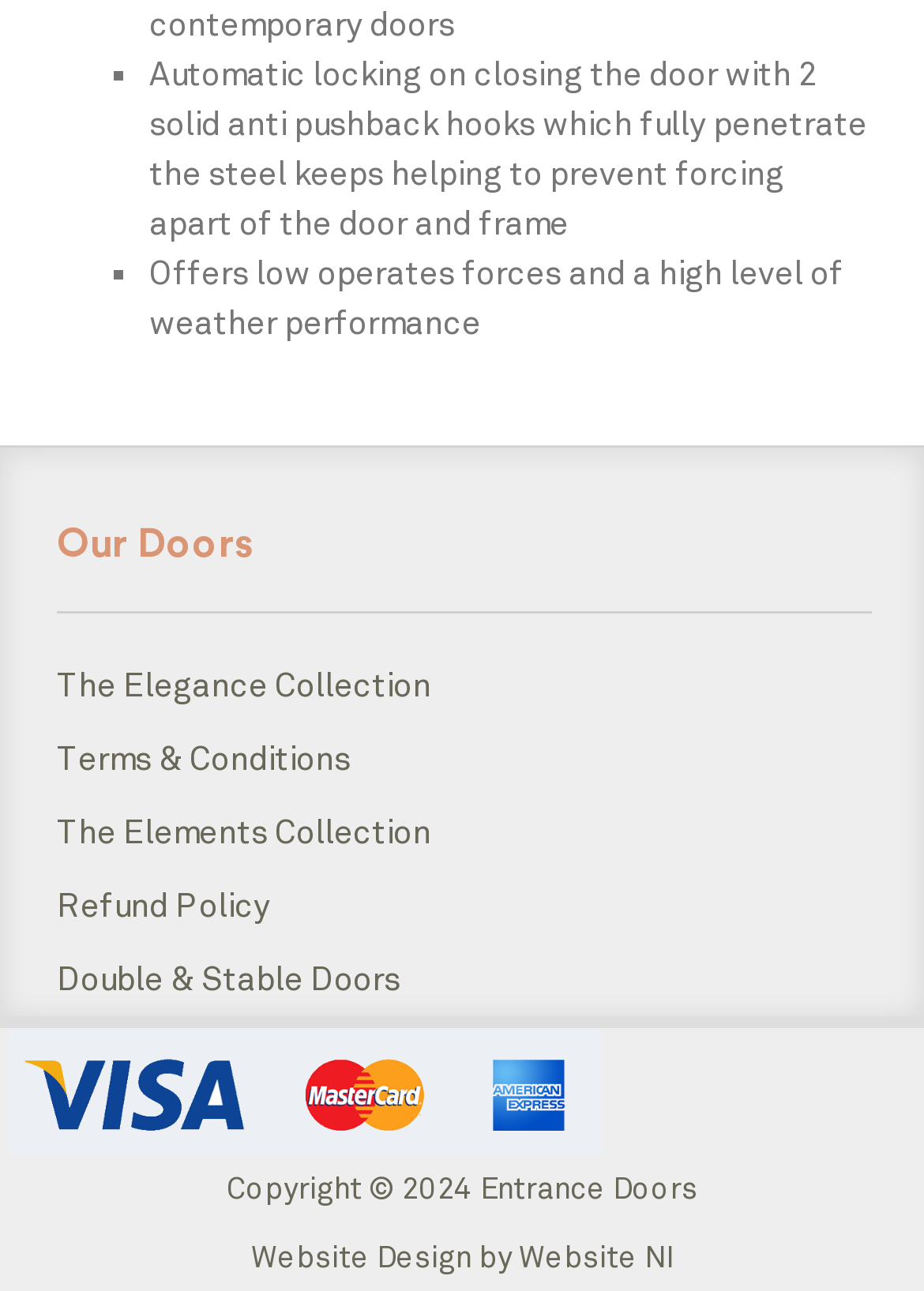Using the format (top-left x, top-left y, bottom-right x, bottom-right y), and given the element description, identify the bounding box coordinates within the screenshot: The Elegance Collection

[0.061, 0.515, 0.466, 0.547]